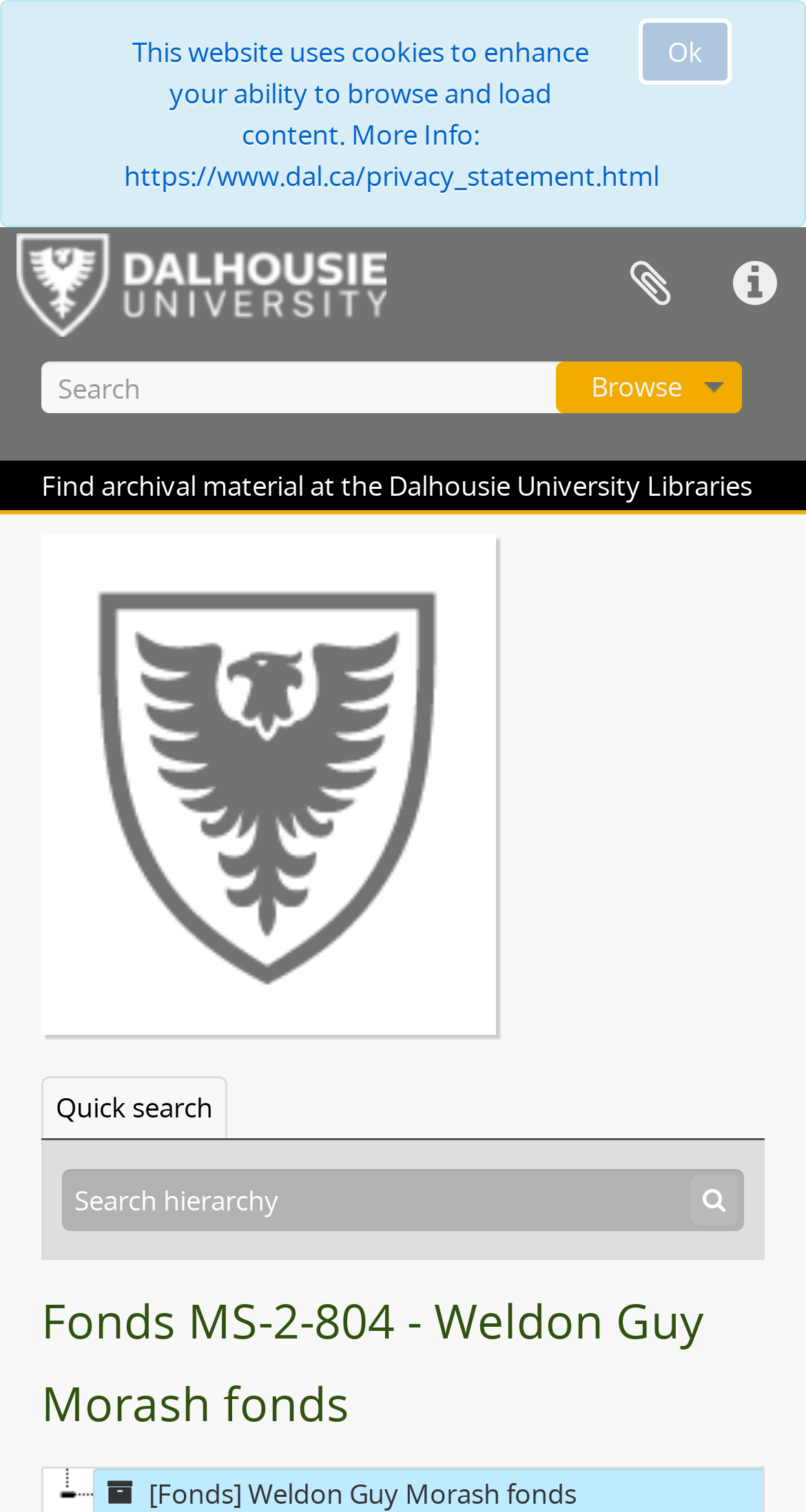What is the icon name of the button next to the search bar?
Based on the image content, provide your answer in one word or a short phrase.

uf002